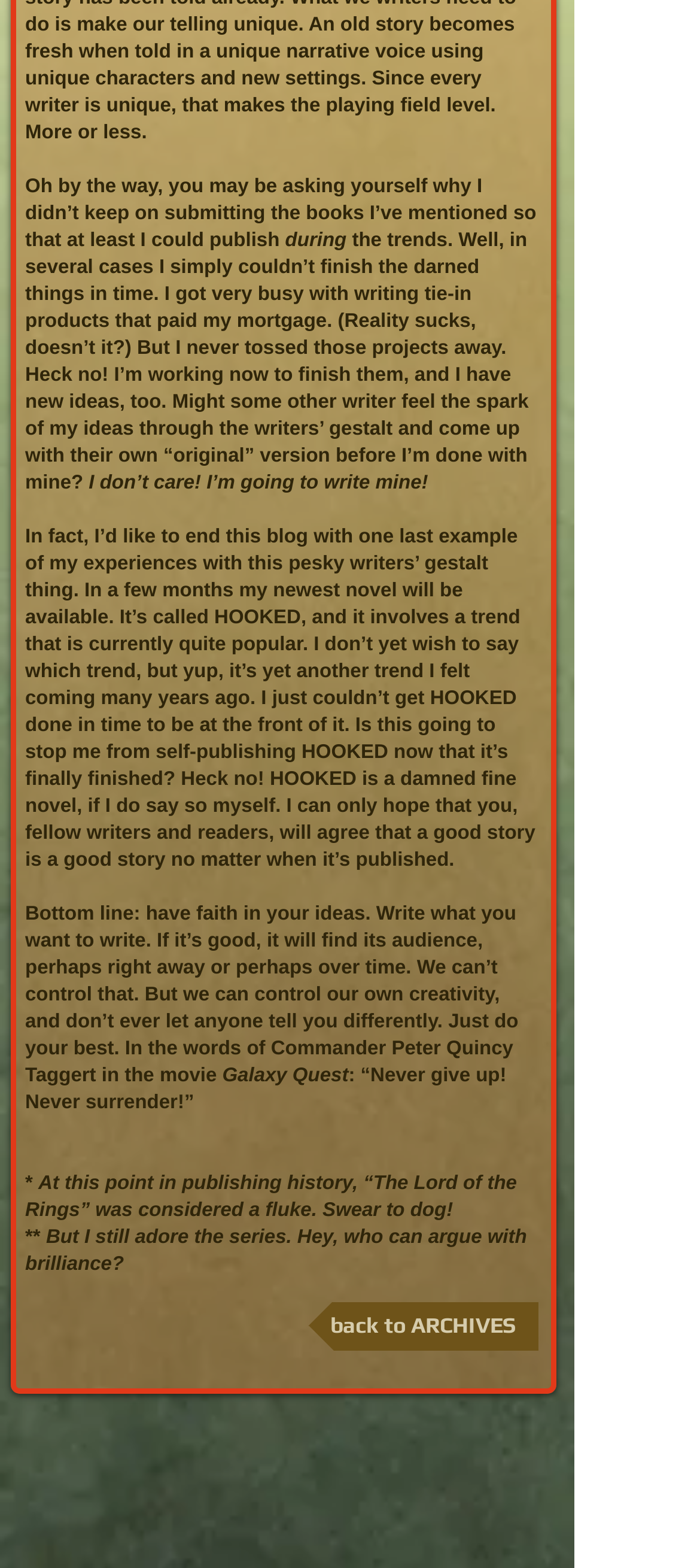What is the name of the author's upcoming novel? From the image, respond with a single word or brief phrase.

HOOKED